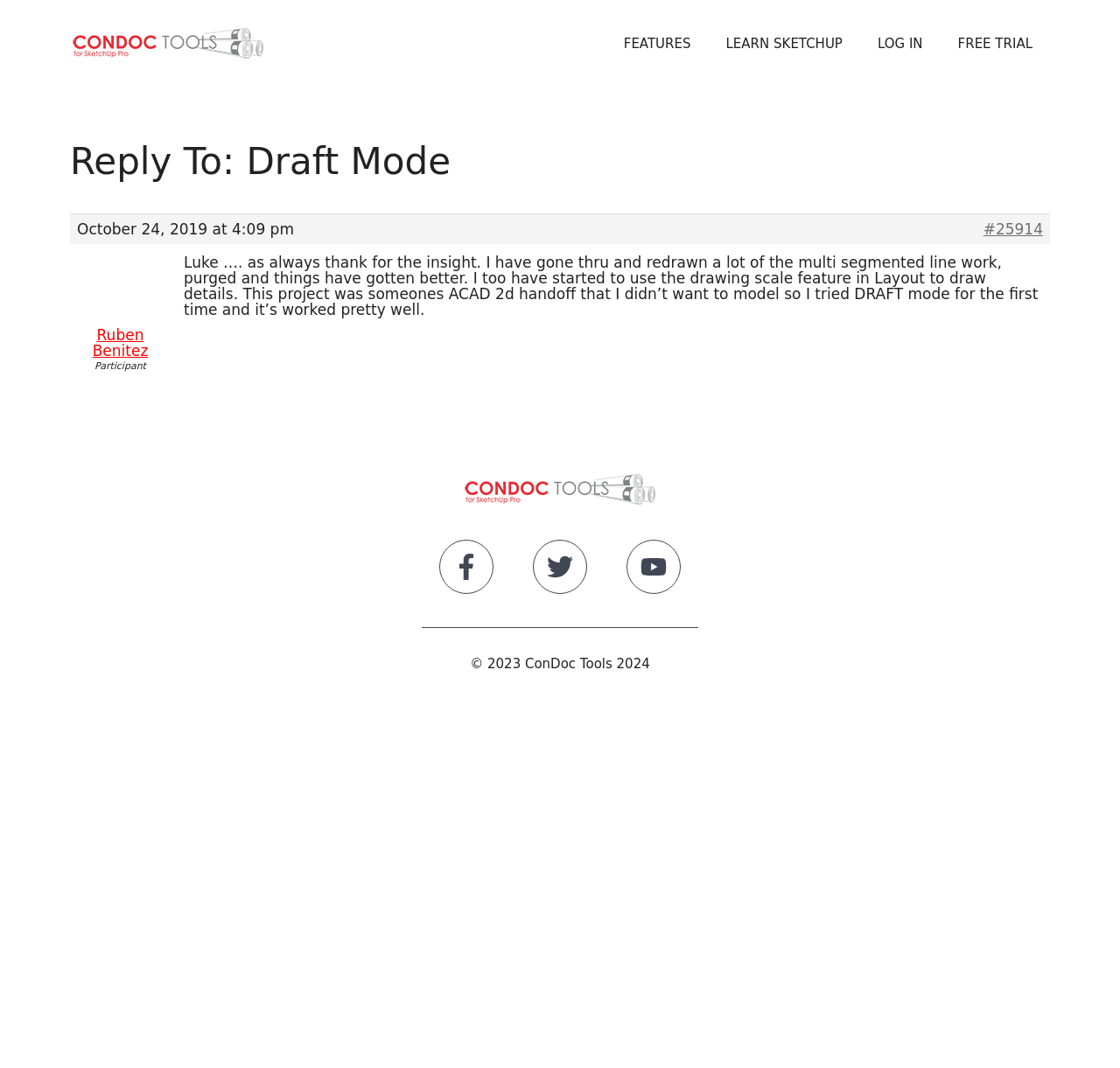Find the bounding box coordinates of the element you need to click on to perform this action: 'Log in to the website'. The coordinates should be represented by four float values between 0 and 1, in the format [left, top, right, bottom].

[0.768, 0.016, 0.84, 0.066]